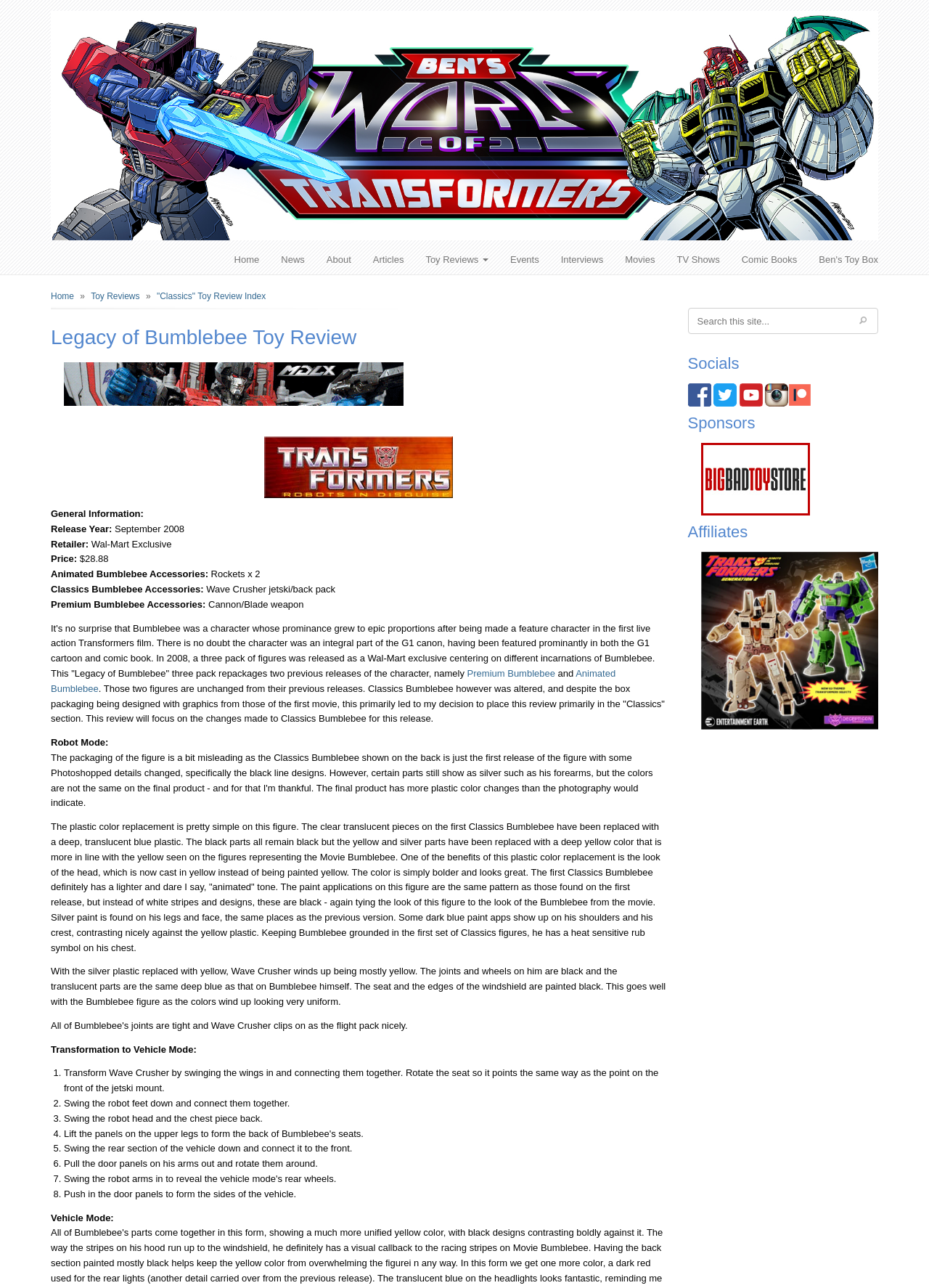Can you find and provide the title of the webpage?

Legacy of Bumblebee Toy Review